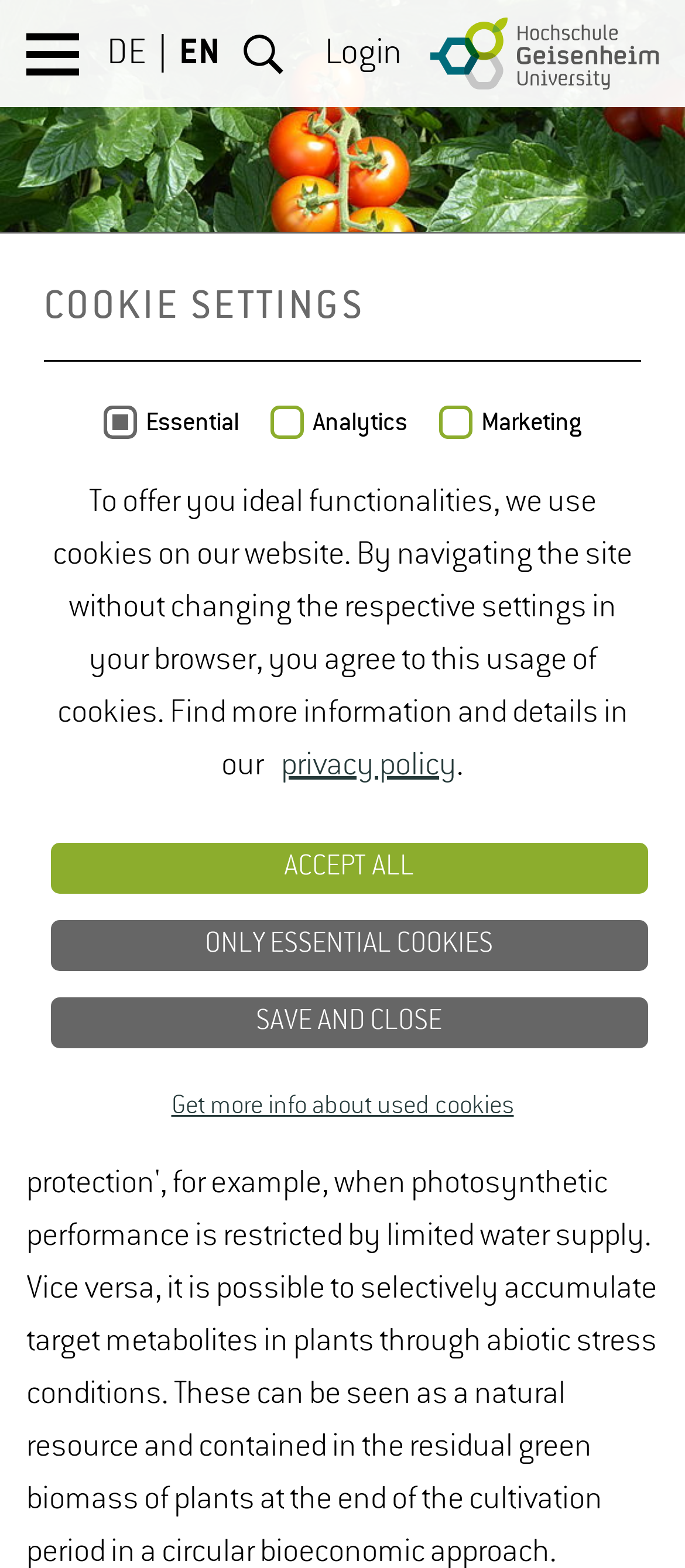What language options are available?
Using the image, provide a detailed and thorough answer to the question.

Based on the links 'DE' and 'EN' located at the top of the webpage, it can be inferred that the language options available are German and English.